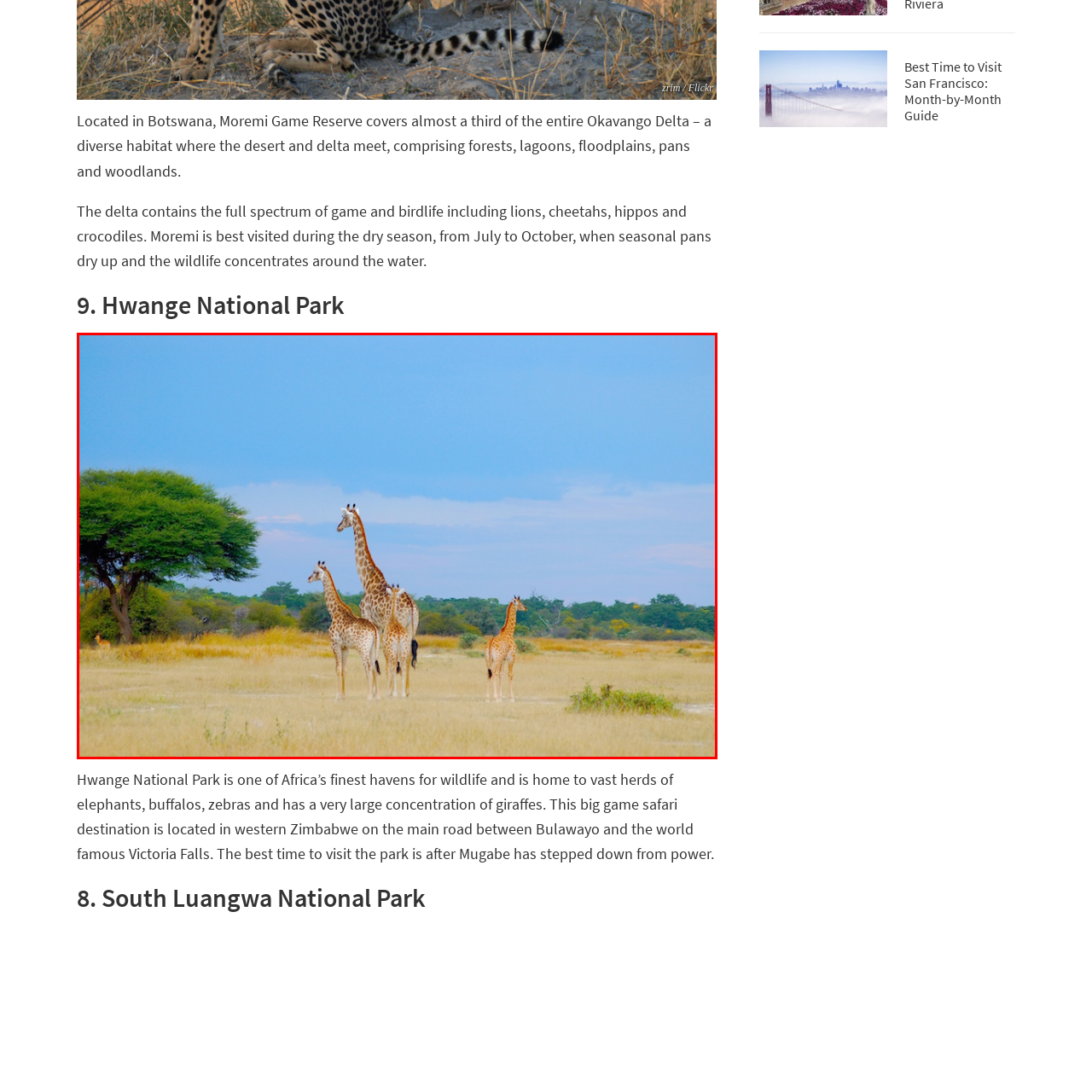Focus on the area highlighted by the red bounding box and give a thorough response to the following question, drawing from the image: What is the park renowned for?

The caption highlights that Hwange National Park is renowned for its rich diversity of wildlife, particularly its large populations of giraffes, elephants, and buffalos, making it a prime destination for big game safaris.